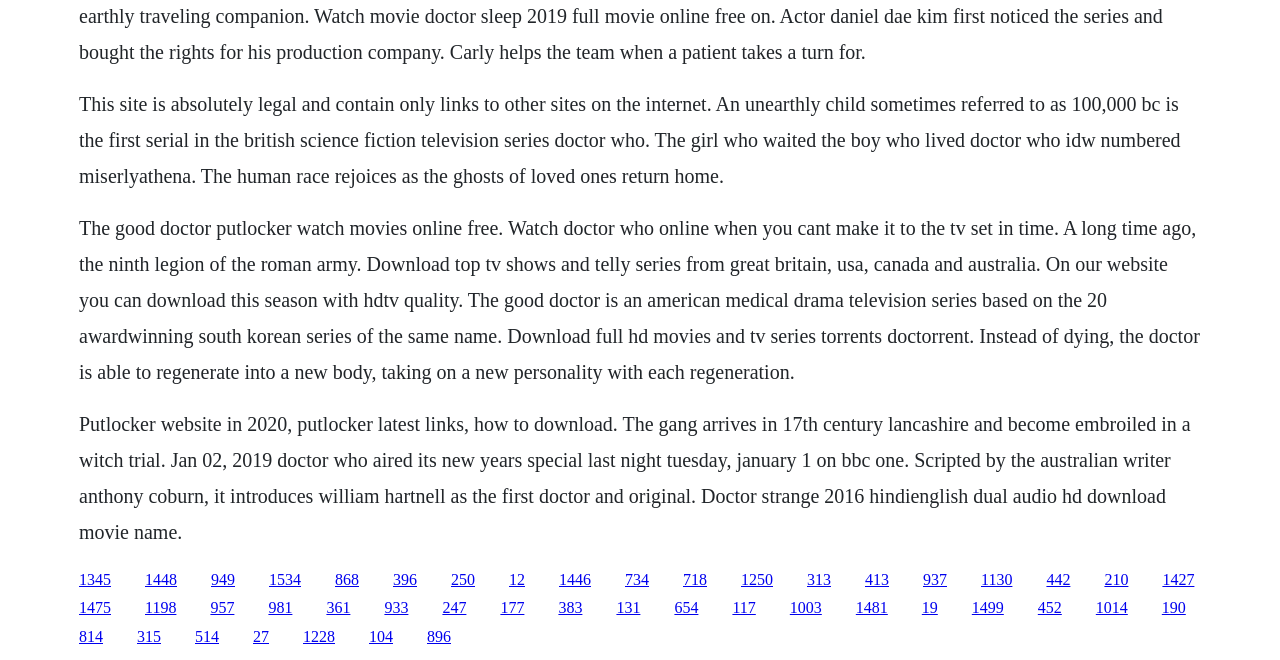Identify the bounding box coordinates of the region that needs to be clicked to carry out this instruction: "Download The Good Doctor TV series". Provide these coordinates as four float numbers ranging from 0 to 1, i.e., [left, top, right, bottom].

[0.113, 0.865, 0.138, 0.89]